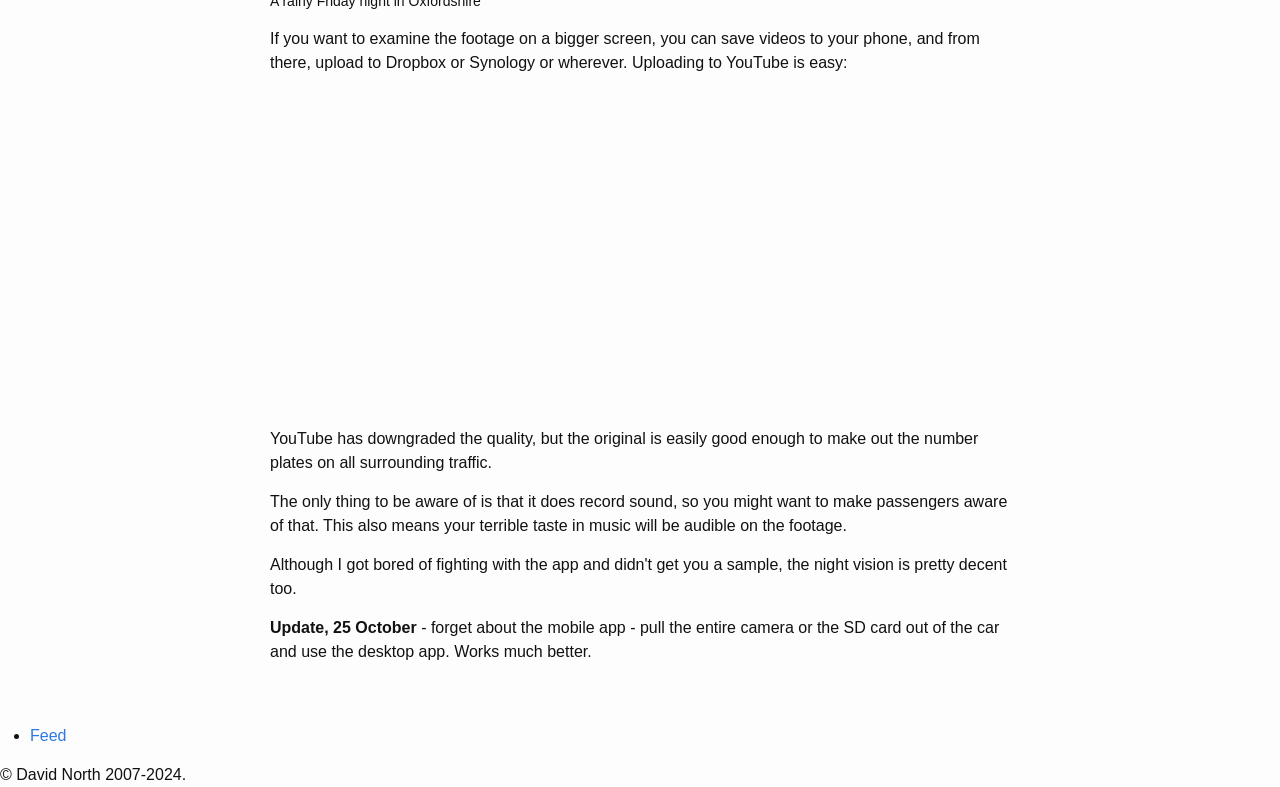What is the alternative to using the mobile app?
Please provide a comprehensive answer based on the visual information in the image.

According to the text, instead of using the mobile app, users can pull the entire camera or the SD card out of the car and use the desktop app, which implies that the desktop app is a more effective or preferred option.